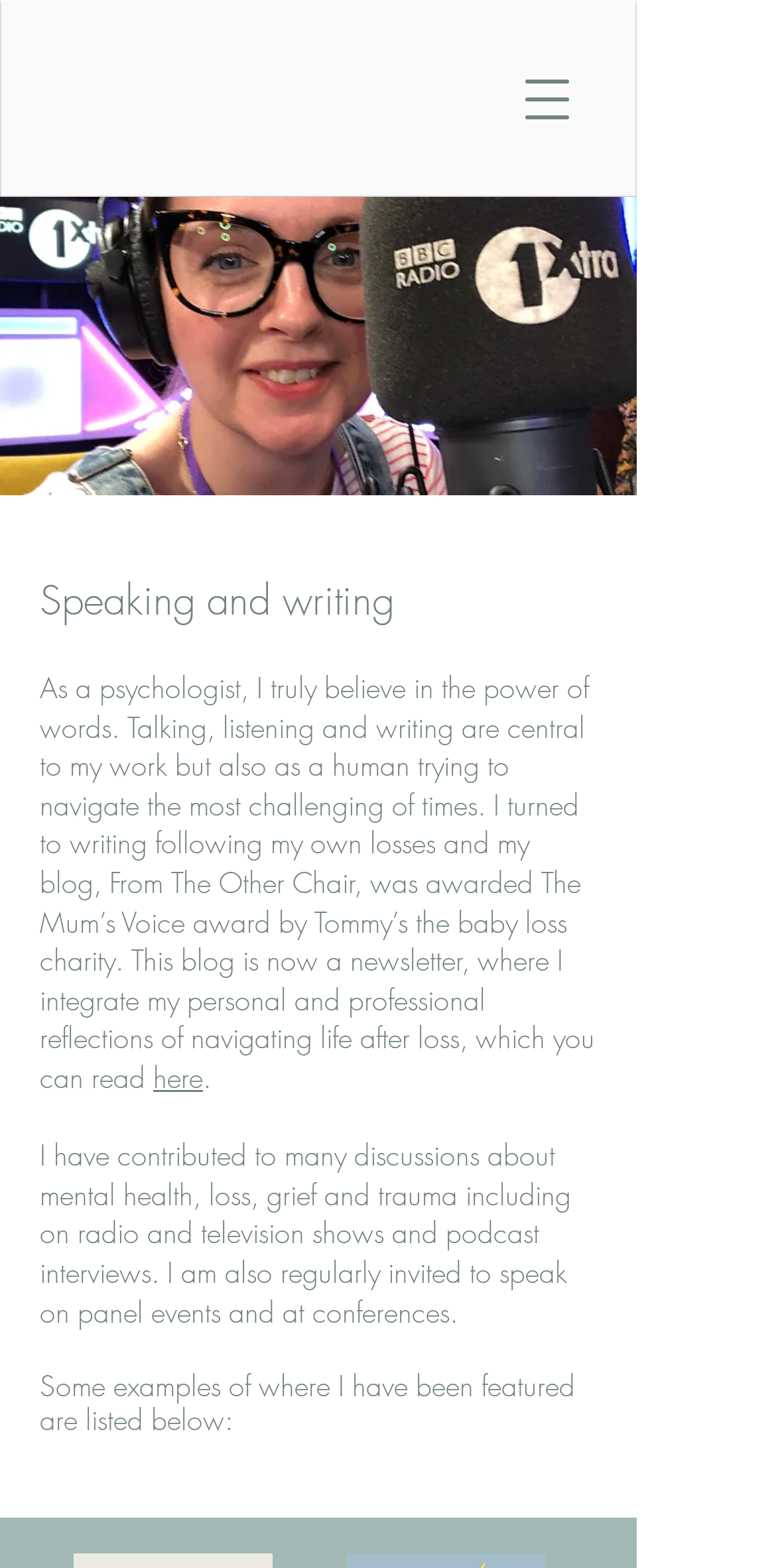Provide a brief response in the form of a single word or phrase:
What is the current format of Dr. Michelle Tolfrey's blog?

Newsletter